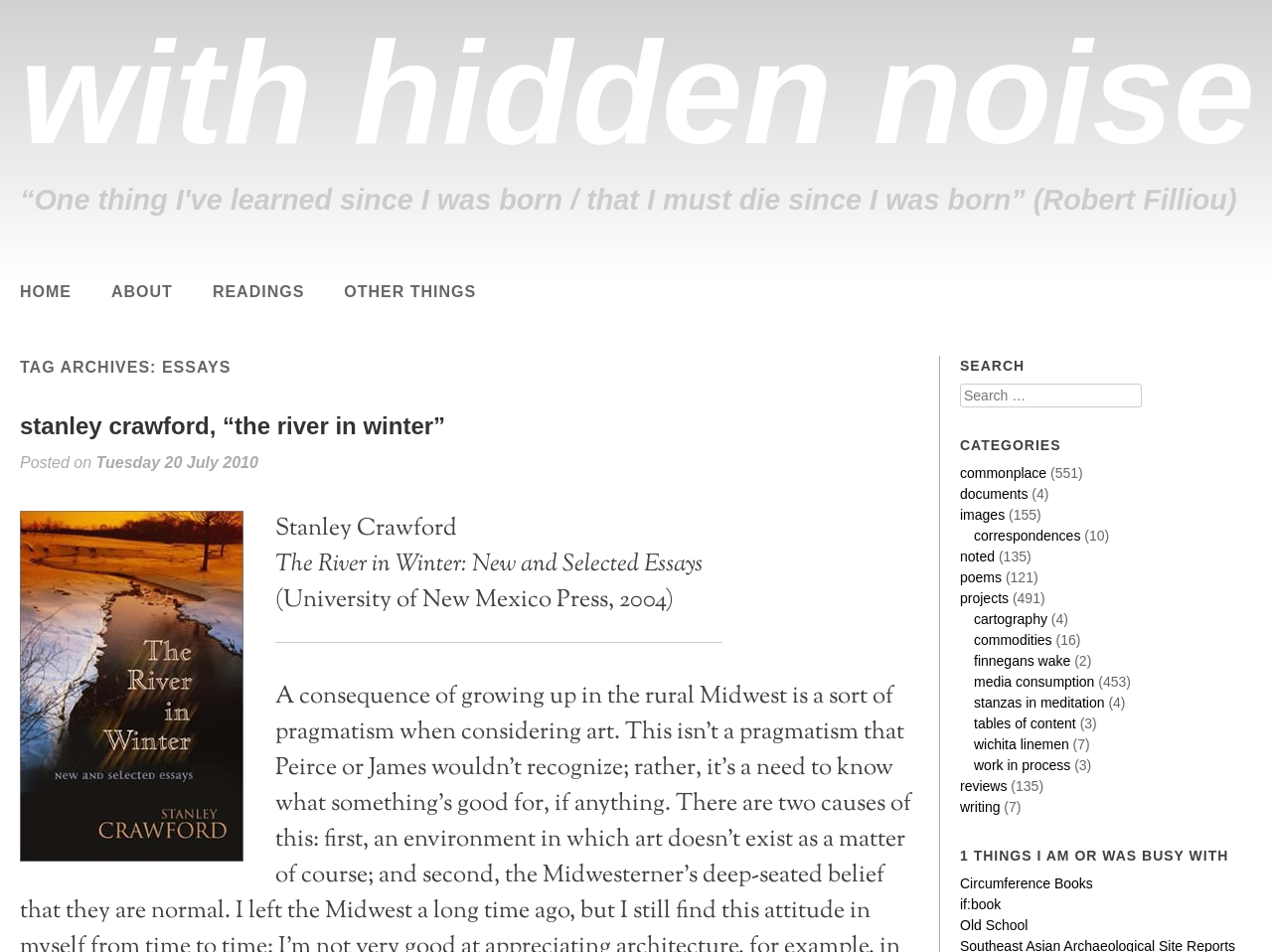What is the title of the first essay?
Please use the visual content to give a single word or phrase answer.

Stanley Crawford, “the river in winter”